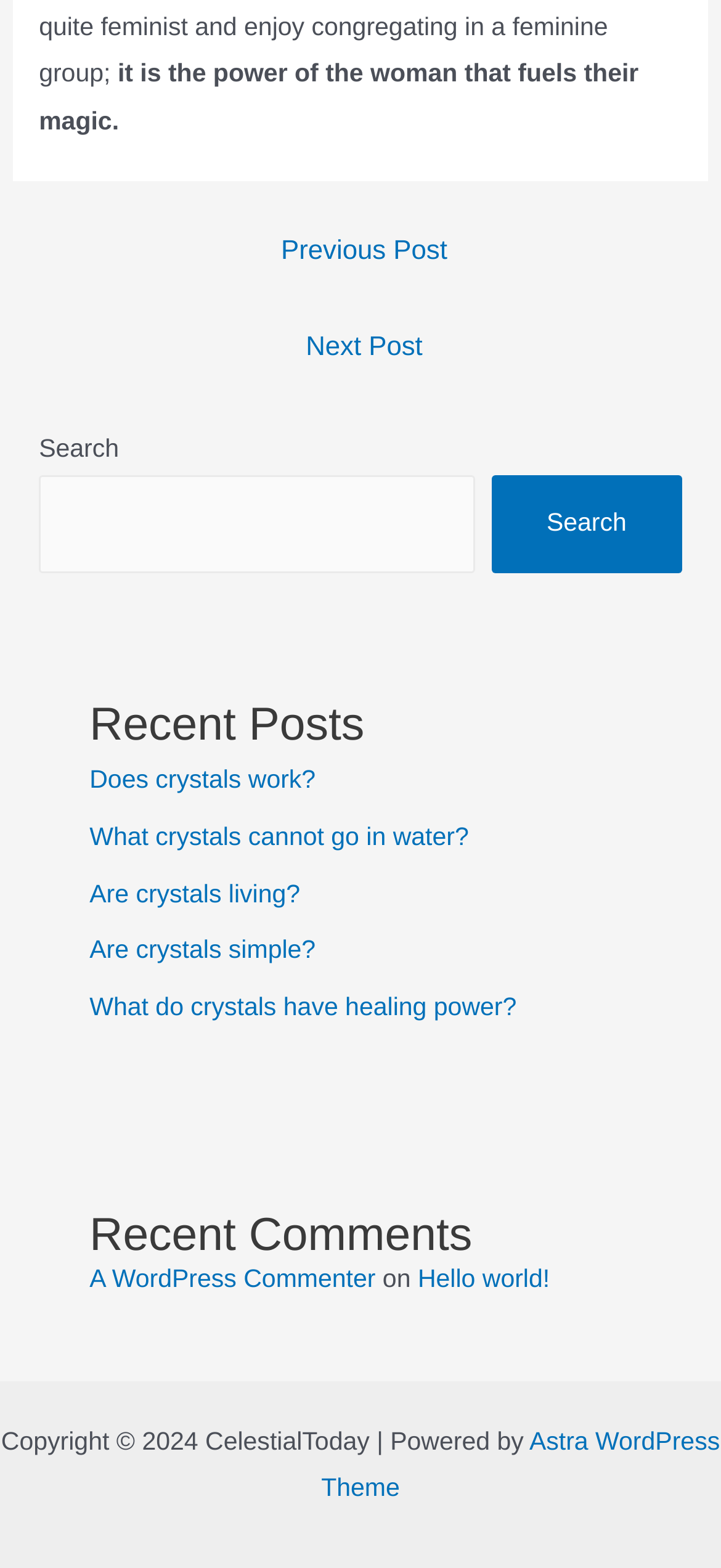Please determine the bounding box coordinates of the section I need to click to accomplish this instruction: "Search for something".

[0.054, 0.303, 0.659, 0.366]